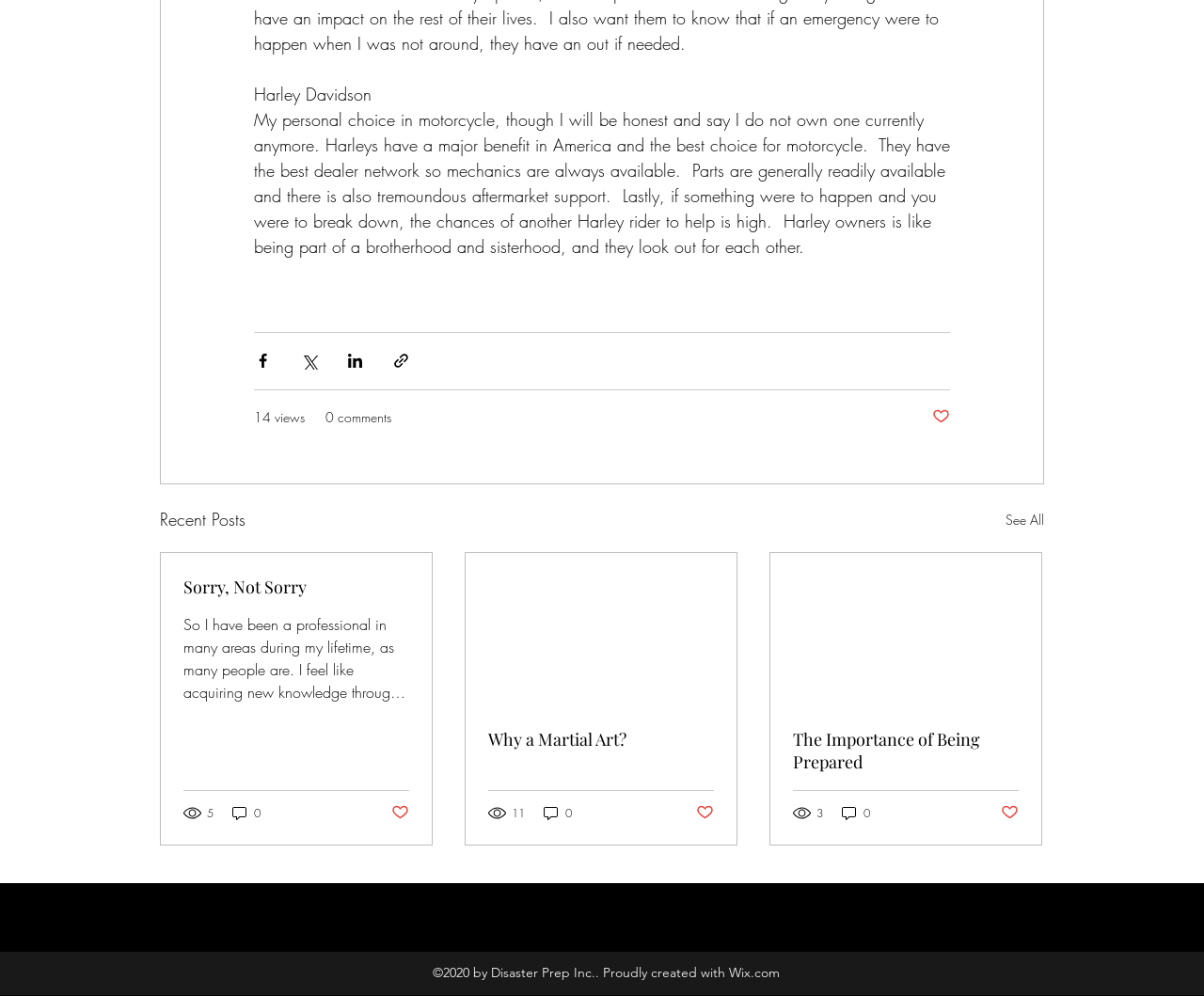Can you identify the bounding box coordinates of the clickable region needed to carry out this instruction: 'View the recent post 'The Importance of Being Prepared''? The coordinates should be four float numbers within the range of 0 to 1, stated as [left, top, right, bottom].

[0.659, 0.73, 0.846, 0.776]